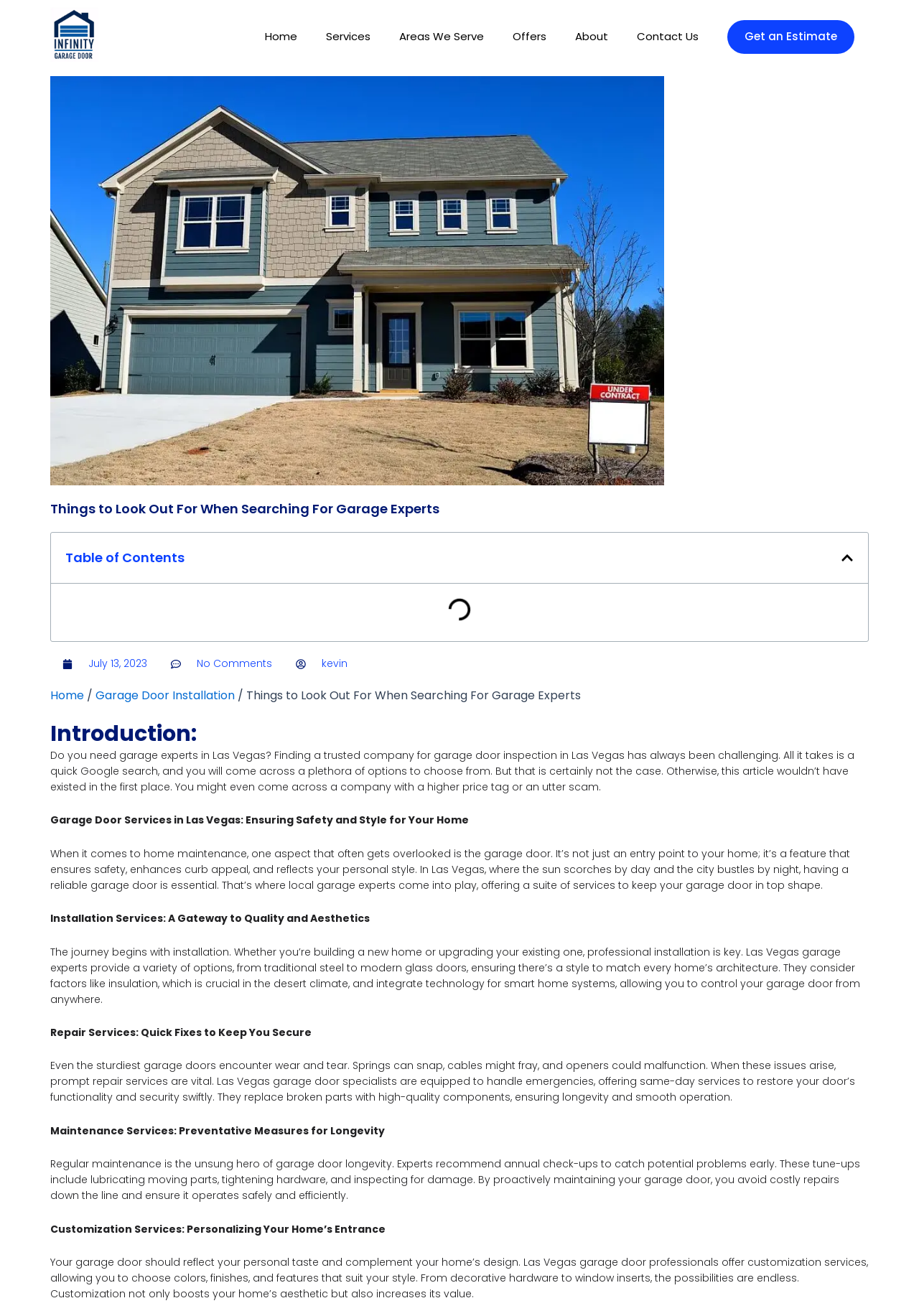Extract the primary header of the webpage and generate its text.

Things to Look Out For When Searching For Garage Experts